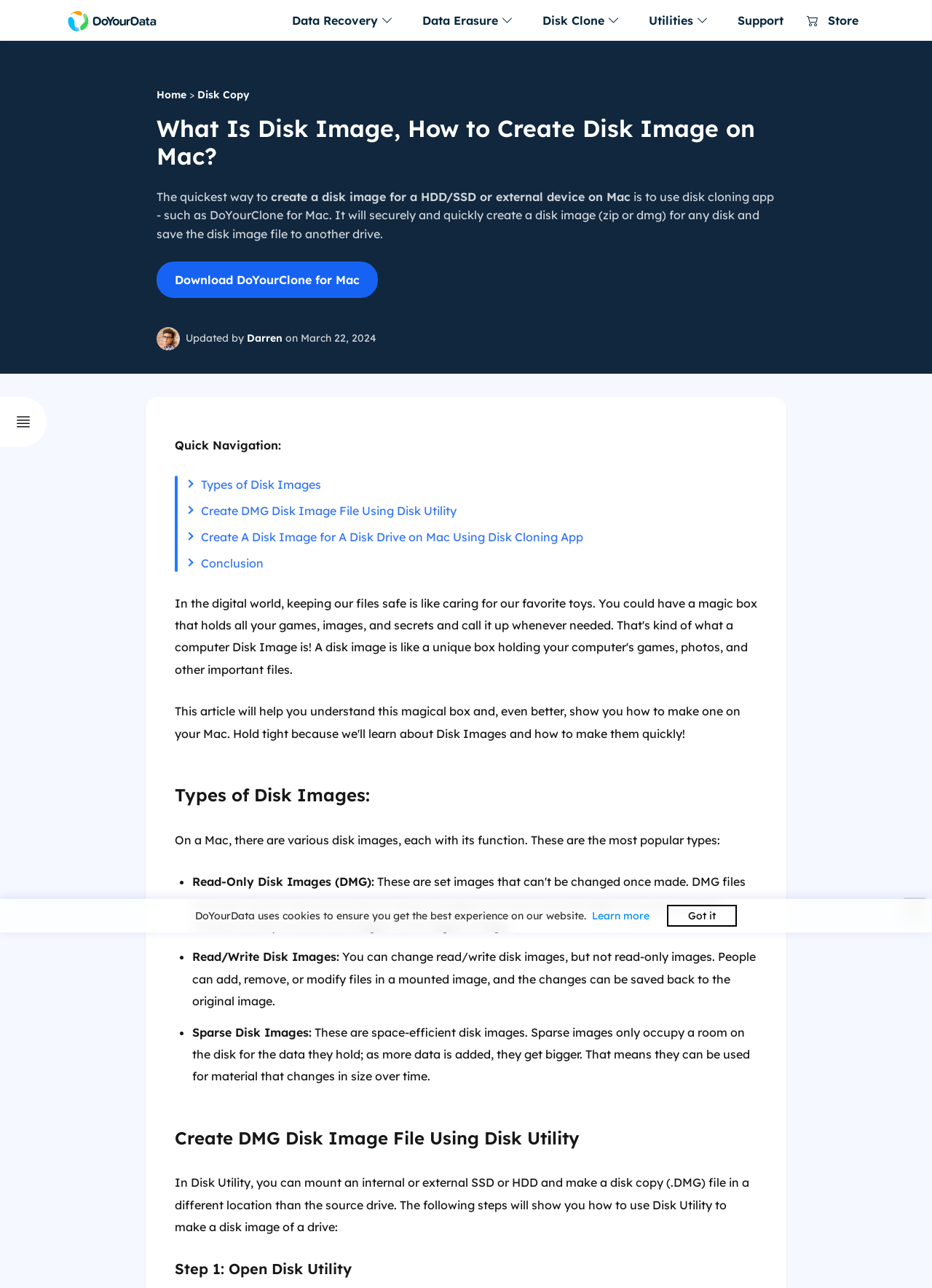Pinpoint the bounding box coordinates of the element to be clicked to execute the instruction: "View the forums".

None